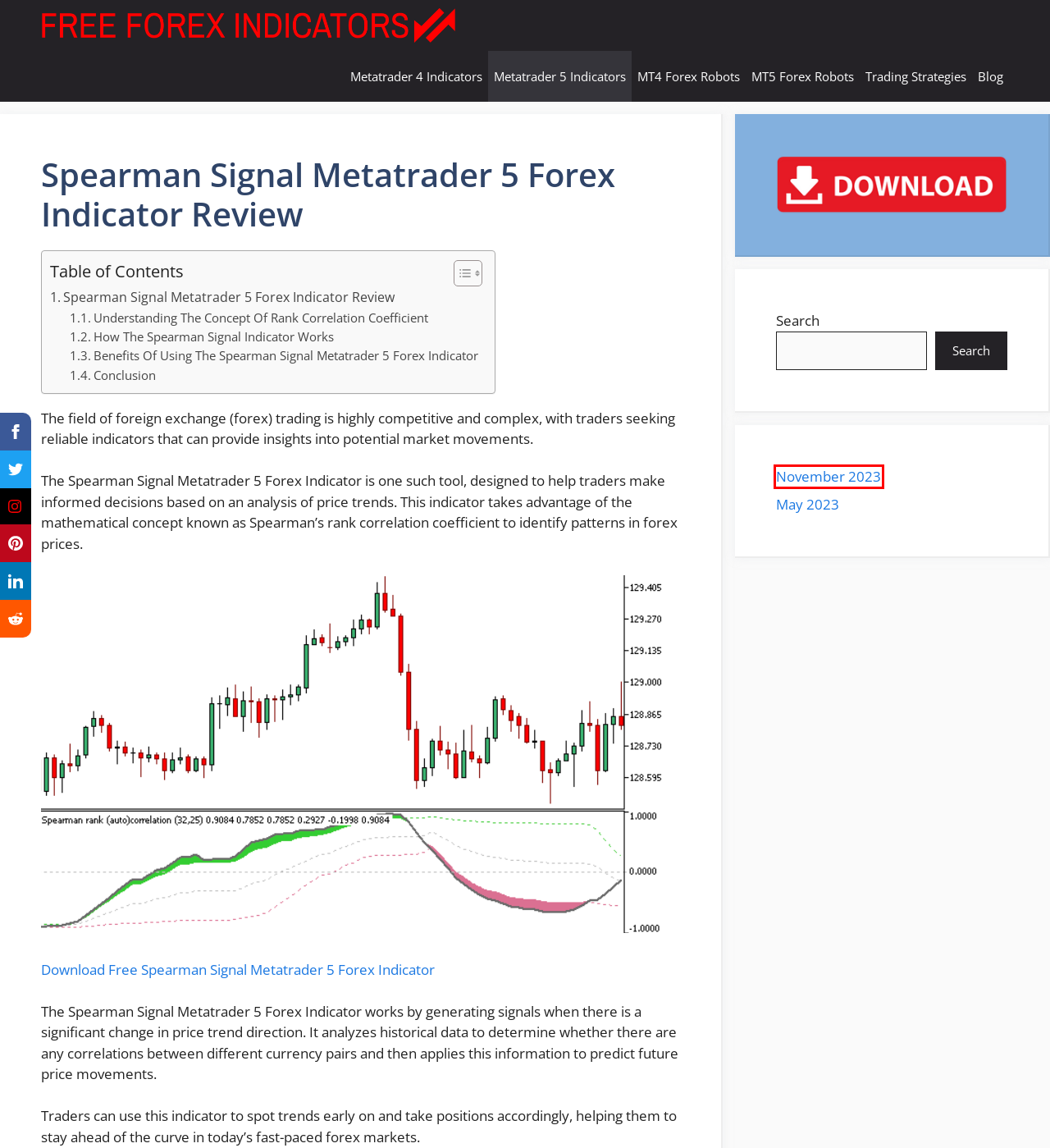Review the screenshot of a webpage that includes a red bounding box. Choose the most suitable webpage description that matches the new webpage after clicking the element within the red bounding box. Here are the candidates:
A. Download Best Free Forex MT4 Indicators & Robots
B. Download Best Free Metatrader 4 and MT5 Forex Indicators & EA's
C. May 2023 – Free Forex Indicators
D. Metatrader 4 Indicators - Download Our Best Collection For Free!
E. MT4 Forex Robots - Download Our Best Free FX Expert Advisors
F. Forex Trading Blog - Free Forex Indicators
G. Metatrader 5 Indicators - Download Our Free MT5 Collection
H. November 2023 – Free Forex Indicators

H